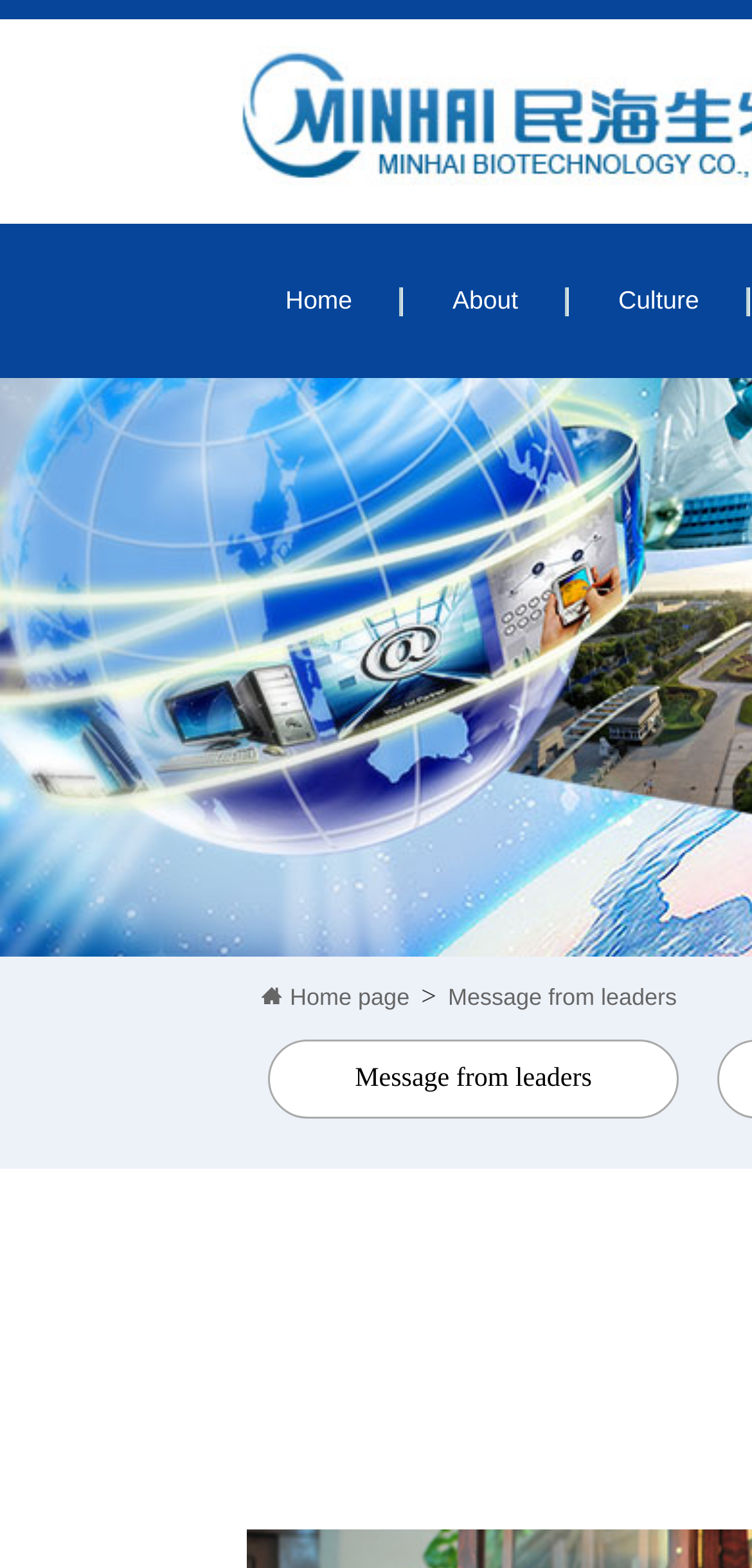Provide your answer in a single word or phrase: 
What is the first menu item?

Home